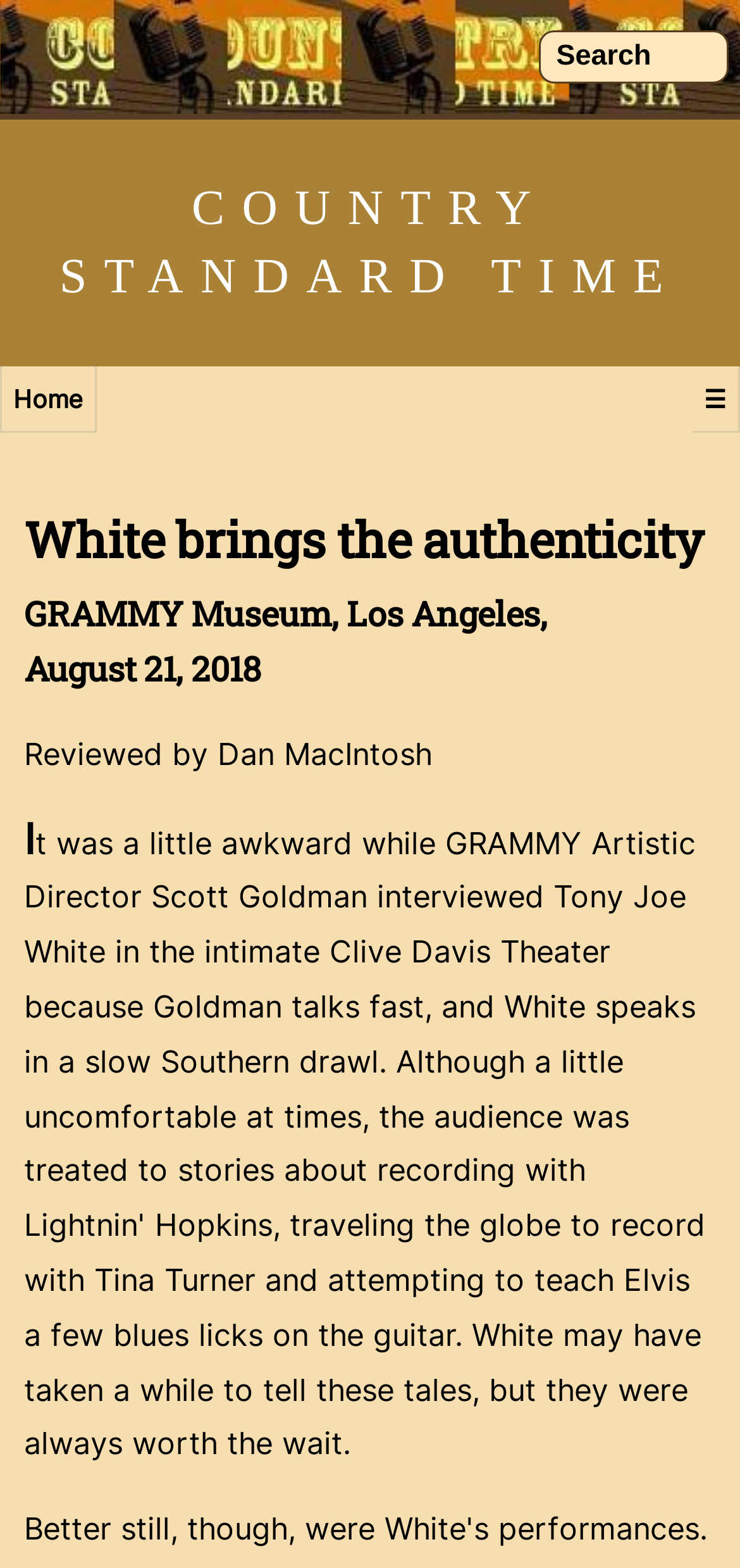What is the location of the concert?
Give a single word or phrase answer based on the content of the image.

Los Angeles